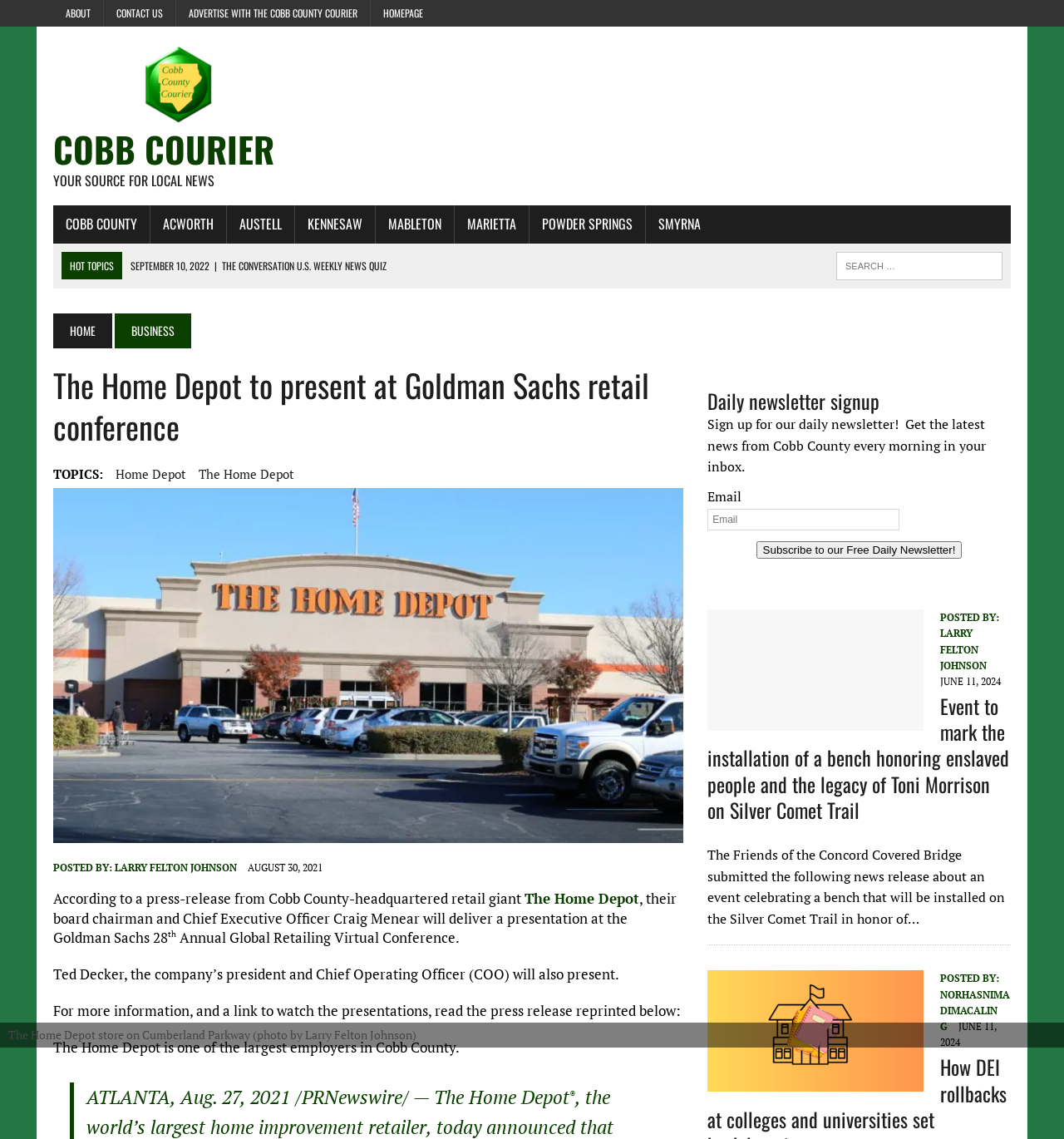What is the name of the retail giant mentioned in the article?
Examine the screenshot and reply with a single word or phrase.

The Home Depot